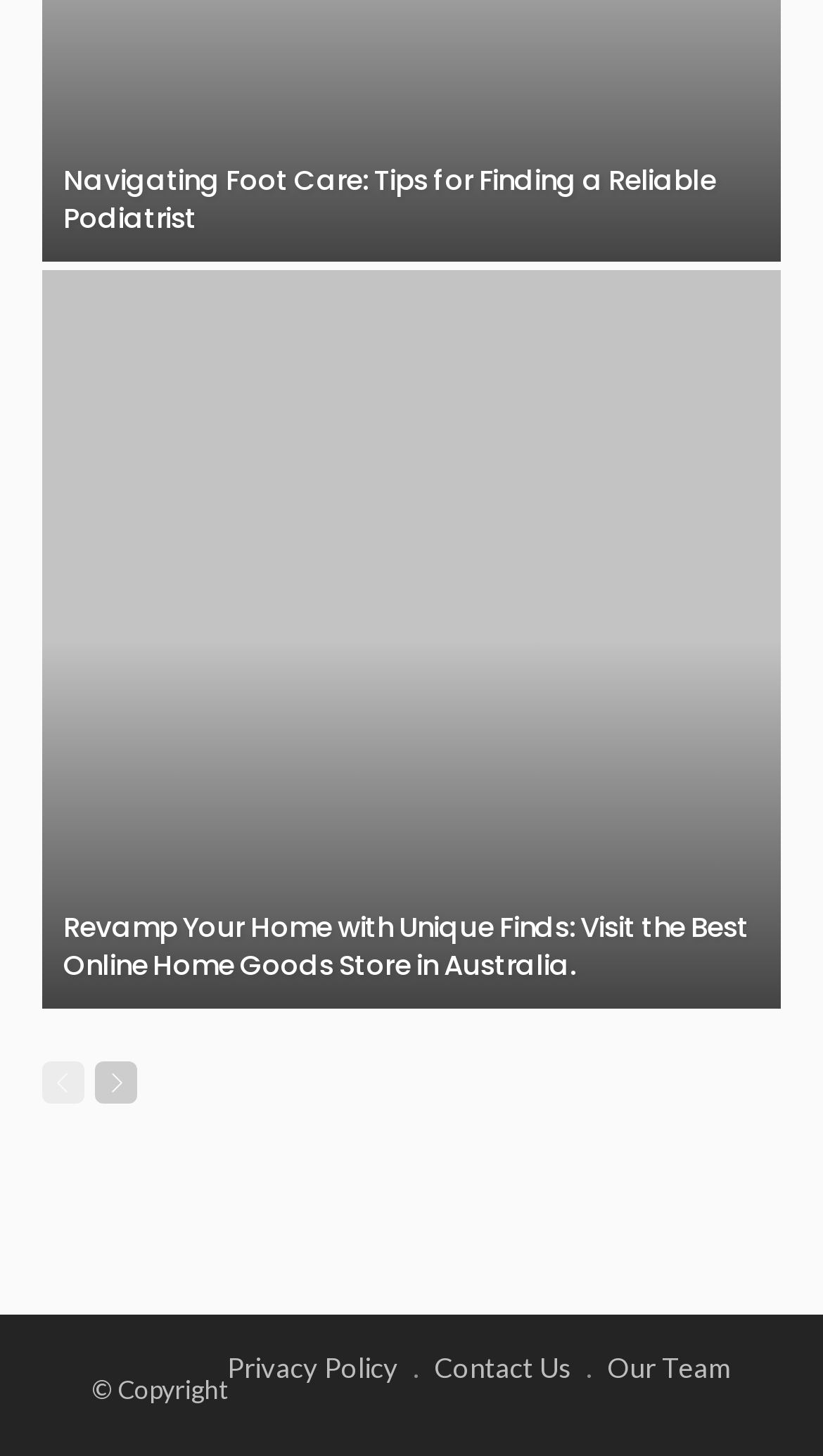What is the purpose of the 'Contact Us' link?
Give a single word or phrase answer based on the content of the image.

To contact the website